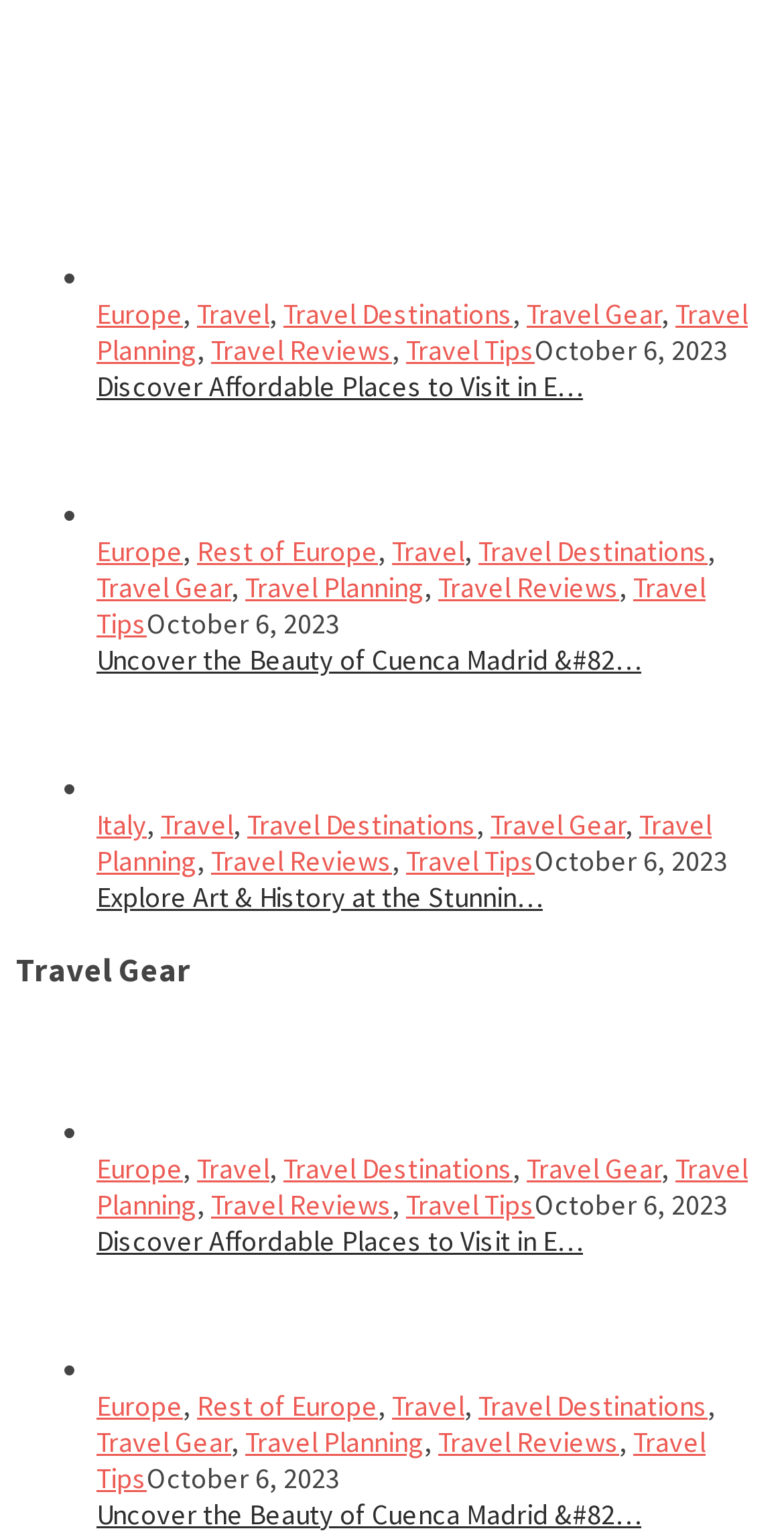Could you specify the bounding box coordinates for the clickable section to complete the following instruction: "Explore 'Uncover the Beauty of Cuenca Madrid - Your Ultimate Guide'"?

[0.123, 0.323, 0.277, 0.347]